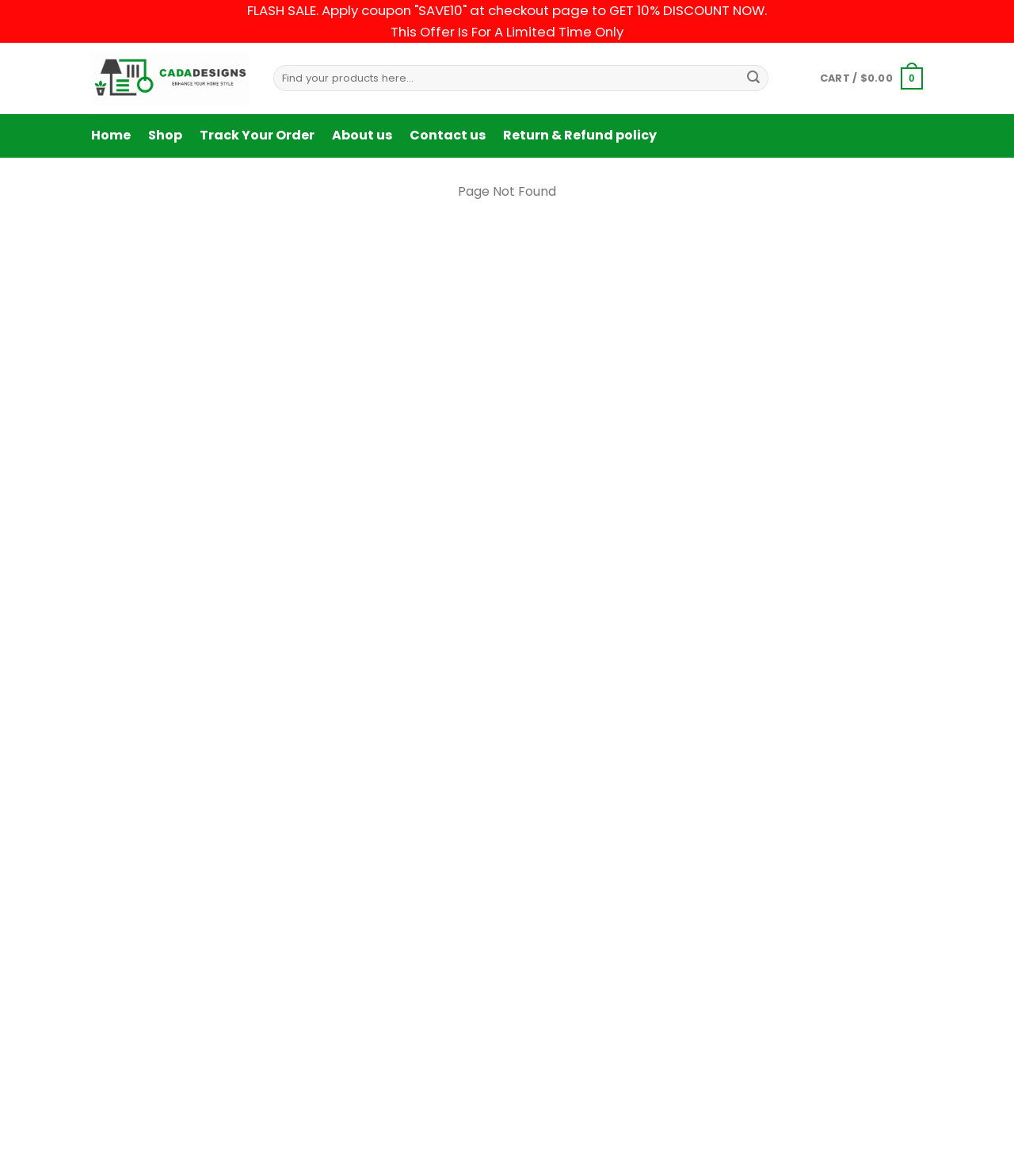Locate the heading on the webpage and return its text.

Louis Vuitton Logo Luxury Mickey Mouse Birth Day Unisex Tank Top NTB2513